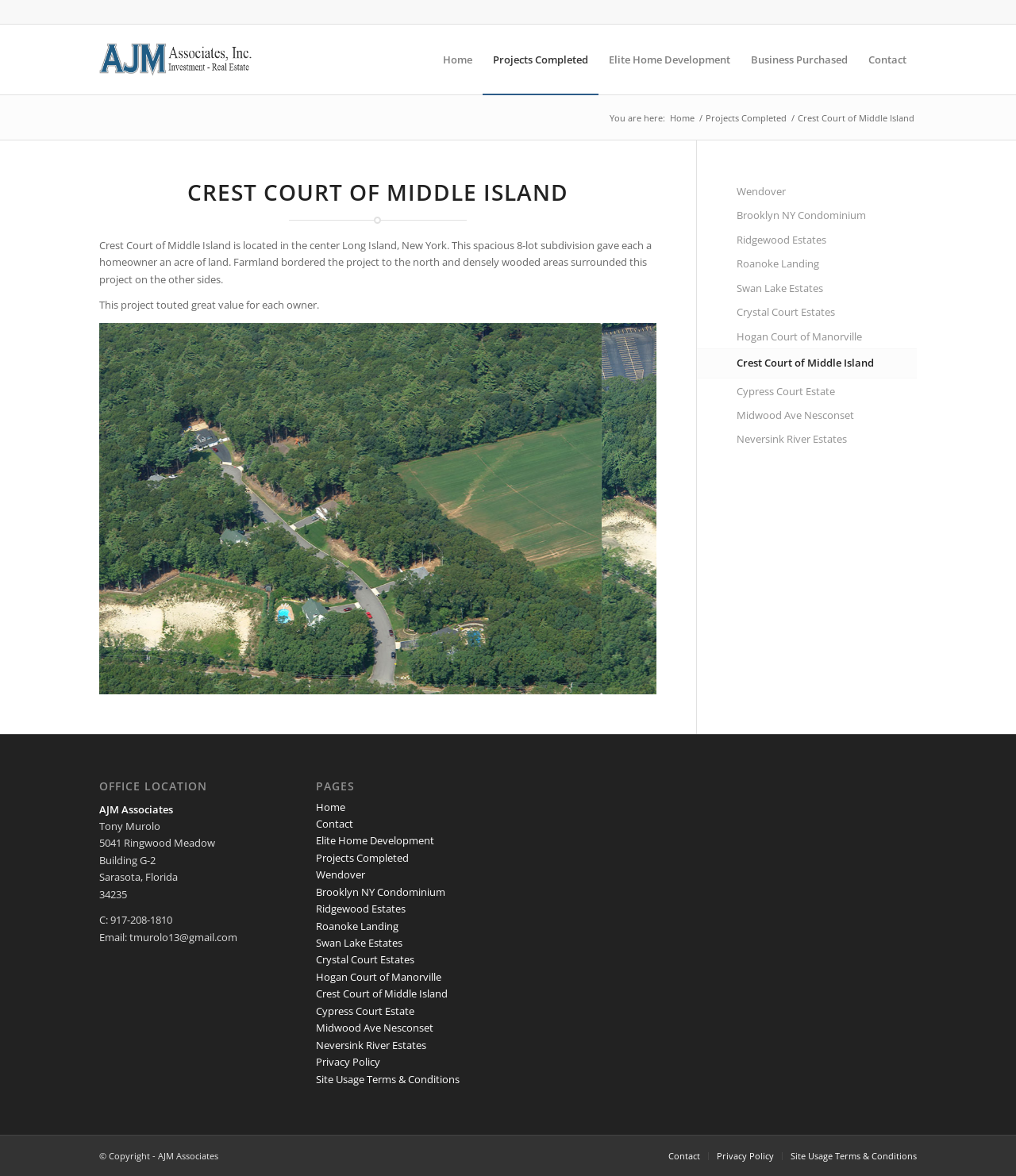What is the name of the project that is located in Brooklyn?
Based on the image, give a one-word or short phrase answer.

Brooklyn NY Condominium